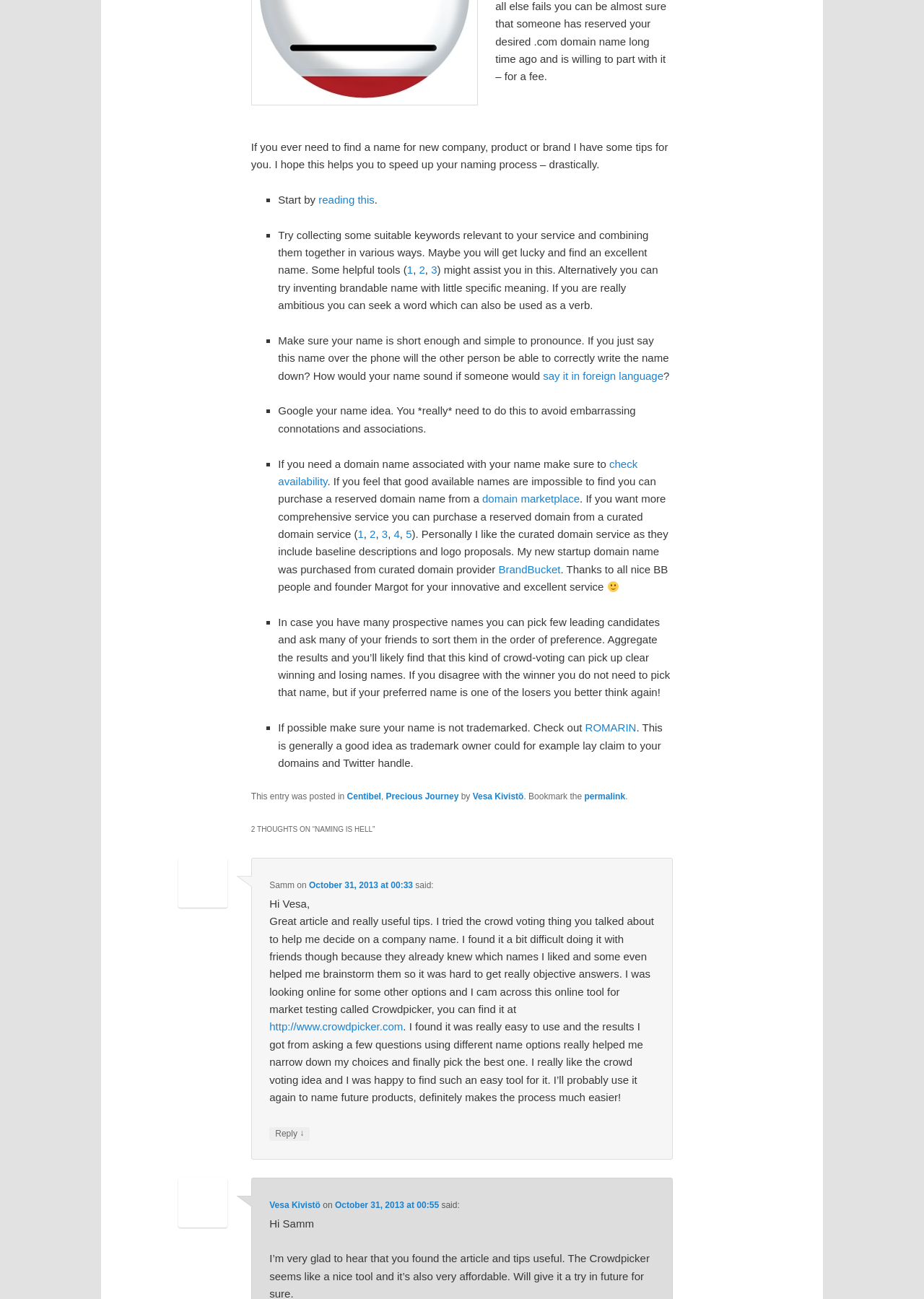For the following element description, predict the bounding box coordinates in the format (top-left x, top-left y, bottom-right x, bottom-right y). All values should be floating point numbers between 0 and 1. Description: BrandBucket

[0.539, 0.42, 0.607, 0.429]